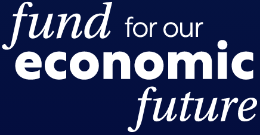Detail every significant feature and component of the image.

The image features a stylized logo for "The Fund for Our Economic Future." The design highlights the words with a clear contrast between the various font weights and styles, drawing attention to the core message of enhancing economic prospects. The word "fund" is emphasized in a flowing script, while the phrase "economic future" is showcased in a bold, modern typeface against a deep blue background, reinforcing the organization's mission to support and invigorate the regional economy. This logo encapsulates the commitment to economic growth and community development, making it a significant visual representation of the organization’s values and objectives.